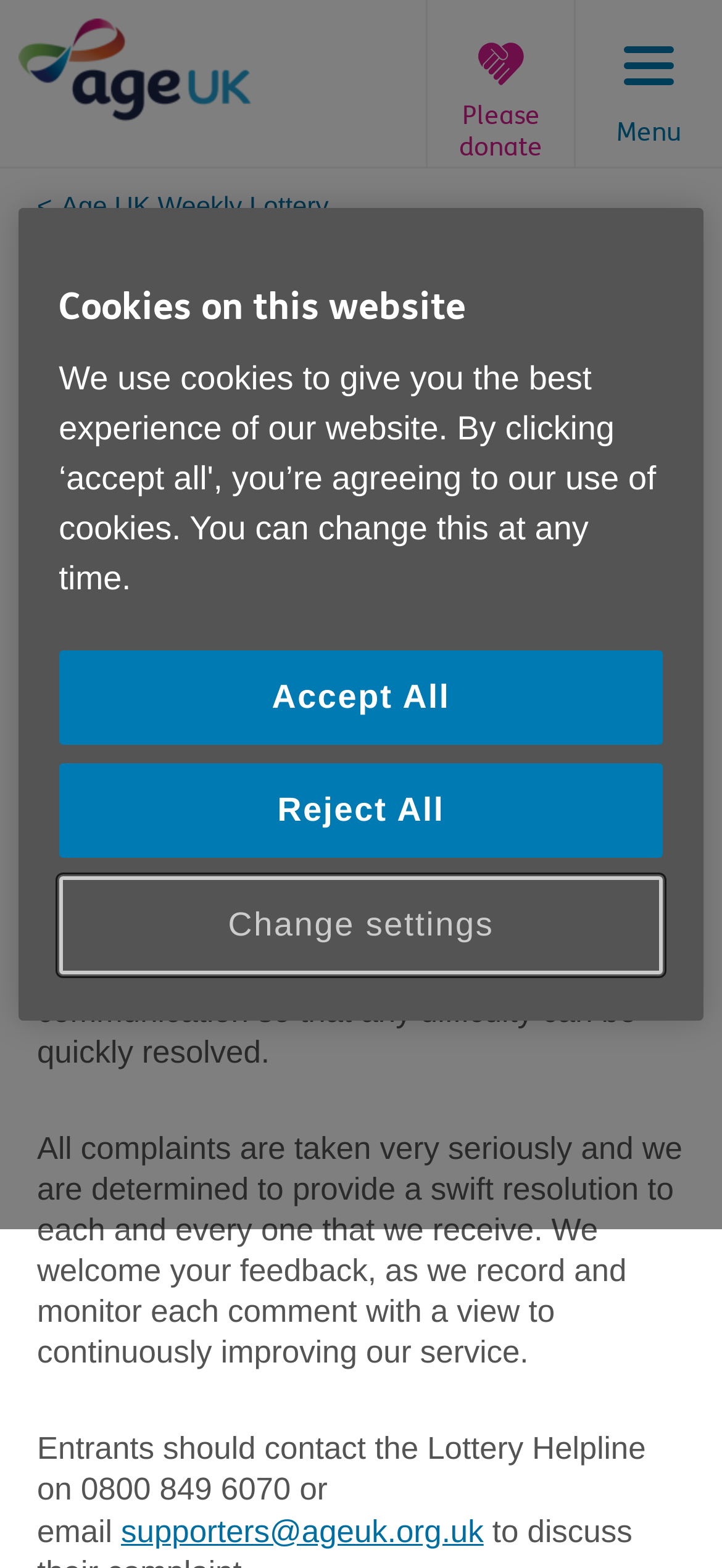What is the postal address for Age UK Weekly Lottery?
Please answer the question with a single word or phrase, referencing the image.

PO Box 653, Galgate, Lancaster, LA2 0XB